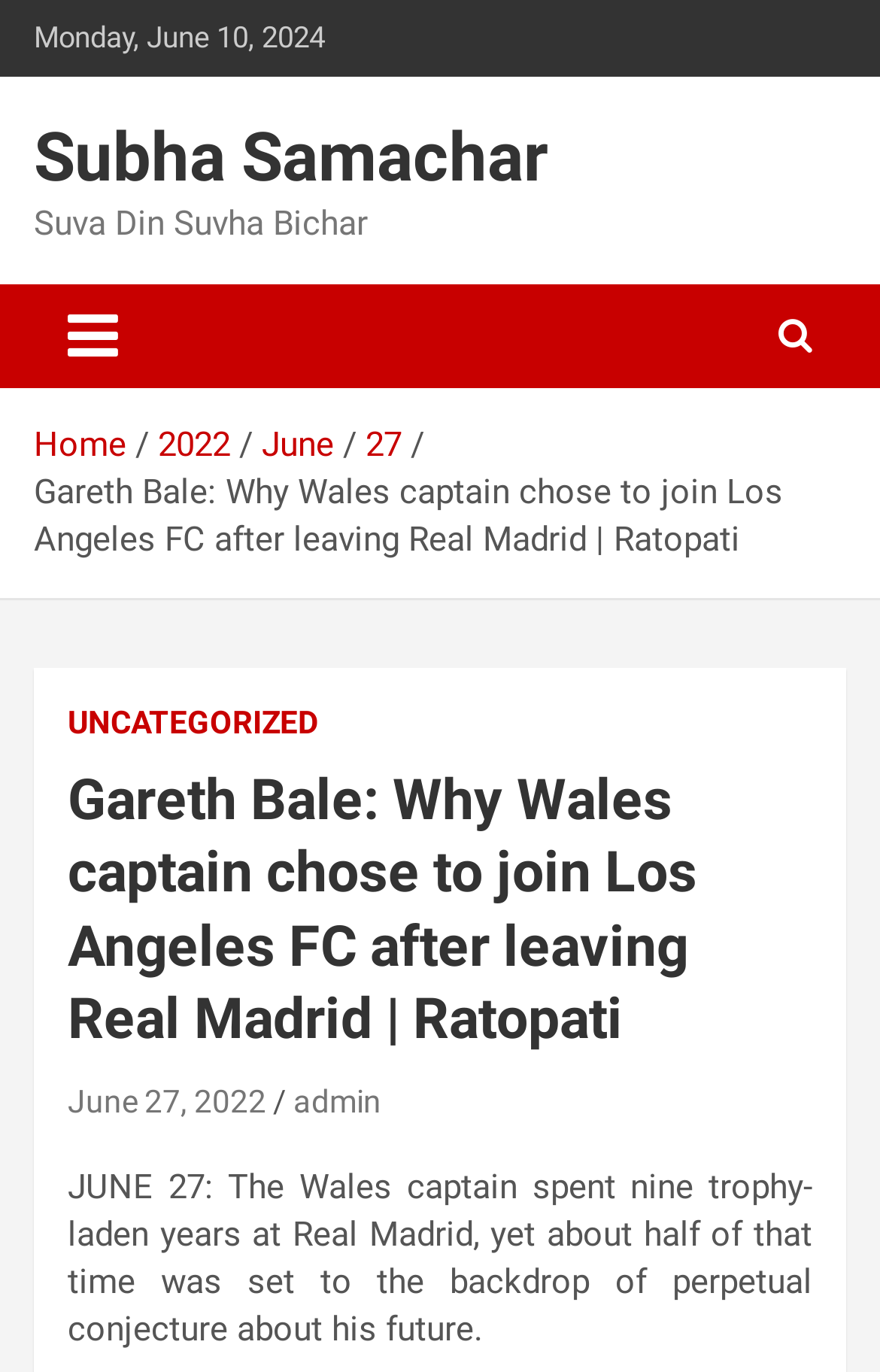Predict the bounding box coordinates of the area that should be clicked to accomplish the following instruction: "follow TWITTER". The bounding box coordinates should consist of four float numbers between 0 and 1, i.e., [left, top, right, bottom].

None